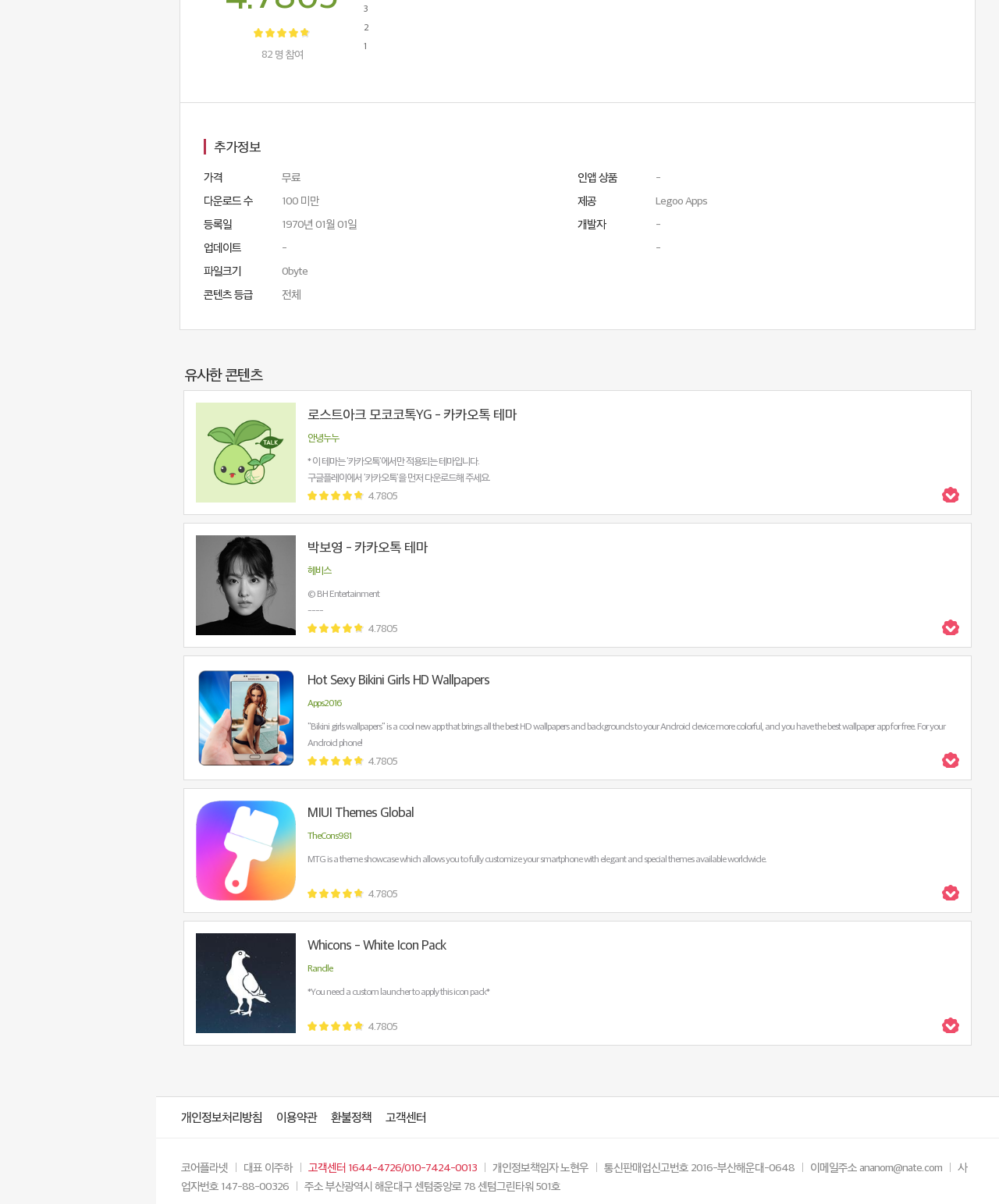Analyze the image and provide a detailed answer to the question: What is the name of the app that allows customizing navigation bars?

The name of the app is mentioned in the text 'Automatically adjusts your navigation bar colors to sync with your active app at any given moment. Yep, we made auto custom navigation bars for Android happen. Smart & Stylish.' which is describing the features of the app StyleBar.